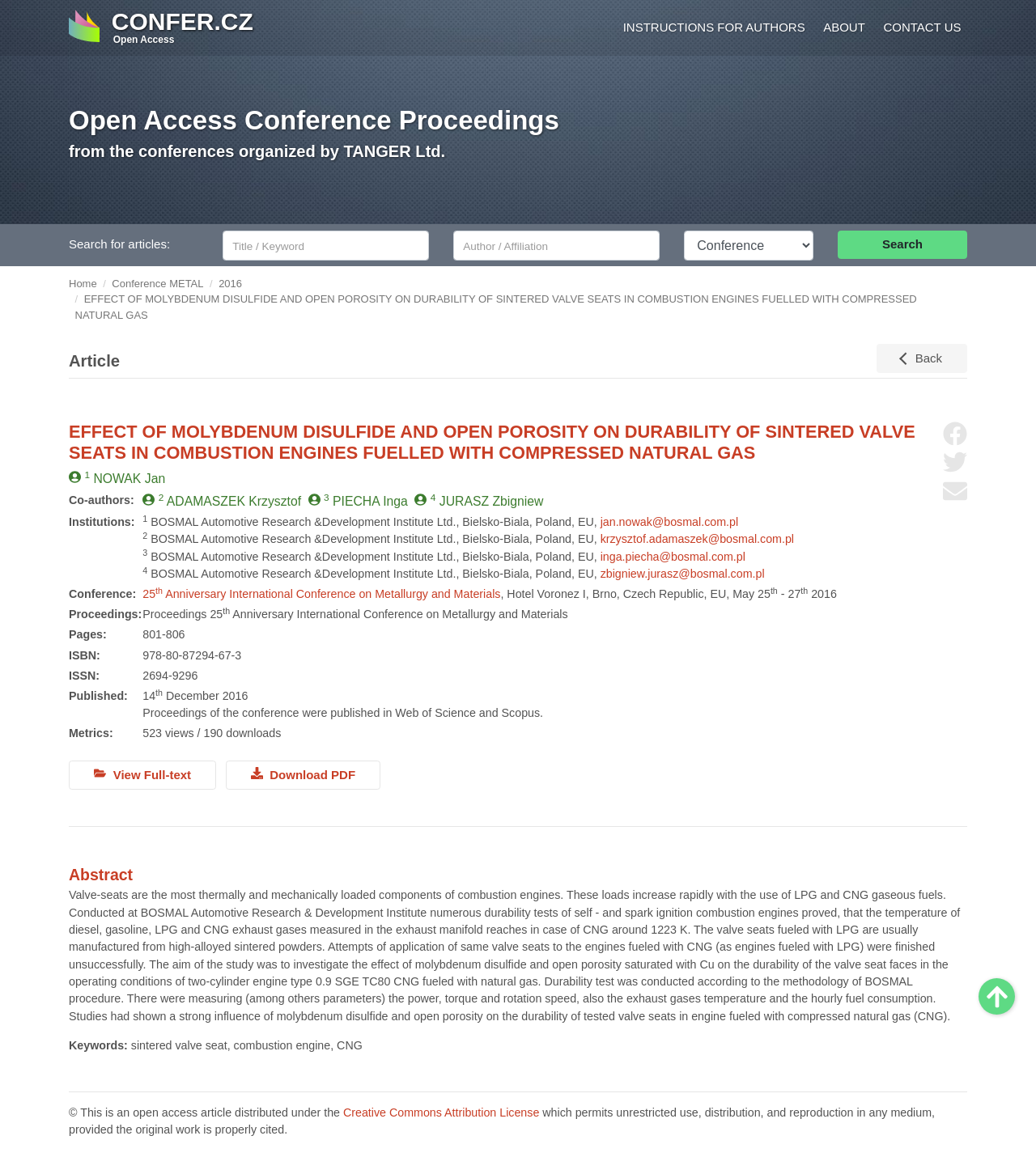Please predict the bounding box coordinates of the element's region where a click is necessary to complete the following instruction: "Search for articles". The coordinates should be represented by four float numbers between 0 and 1, i.e., [left, top, right, bottom].

[0.215, 0.199, 0.414, 0.225]